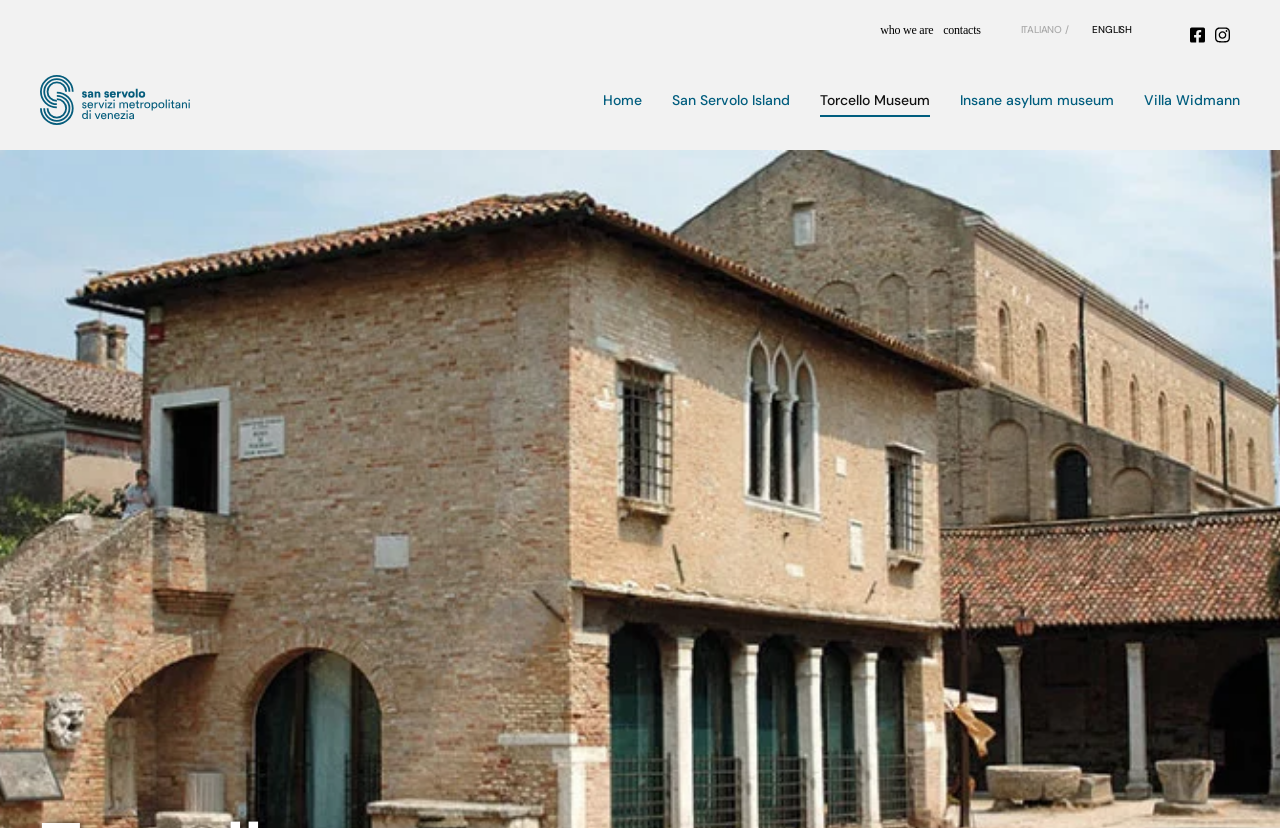Please specify the bounding box coordinates for the clickable region that will help you carry out the instruction: "Go to who we are page".

[0.688, 0.028, 0.729, 0.045]